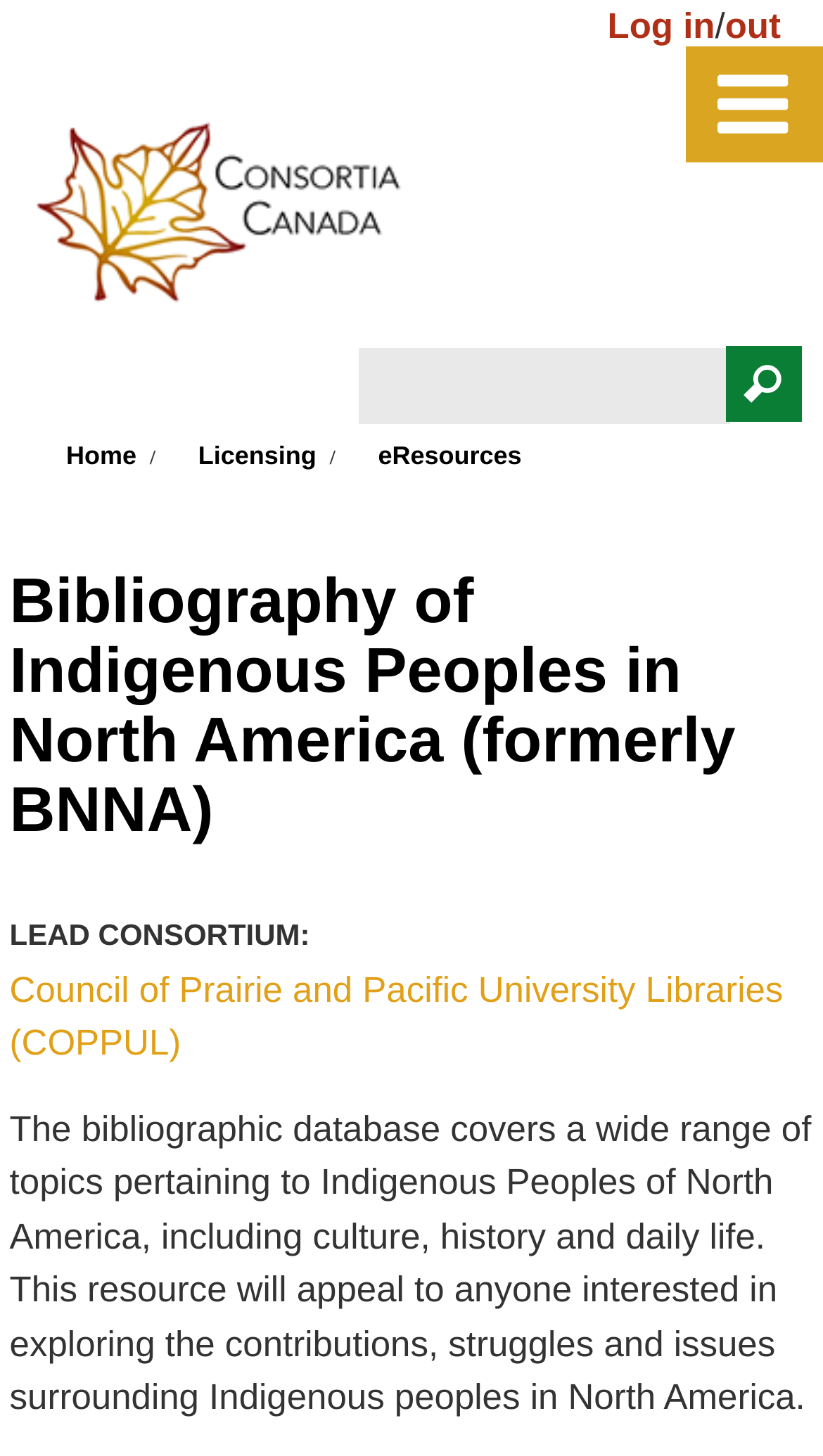Find the bounding box coordinates of the UI element according to this description: "parent_node: Search form title="Home"".

[0.03, 0.077, 0.553, 0.231]